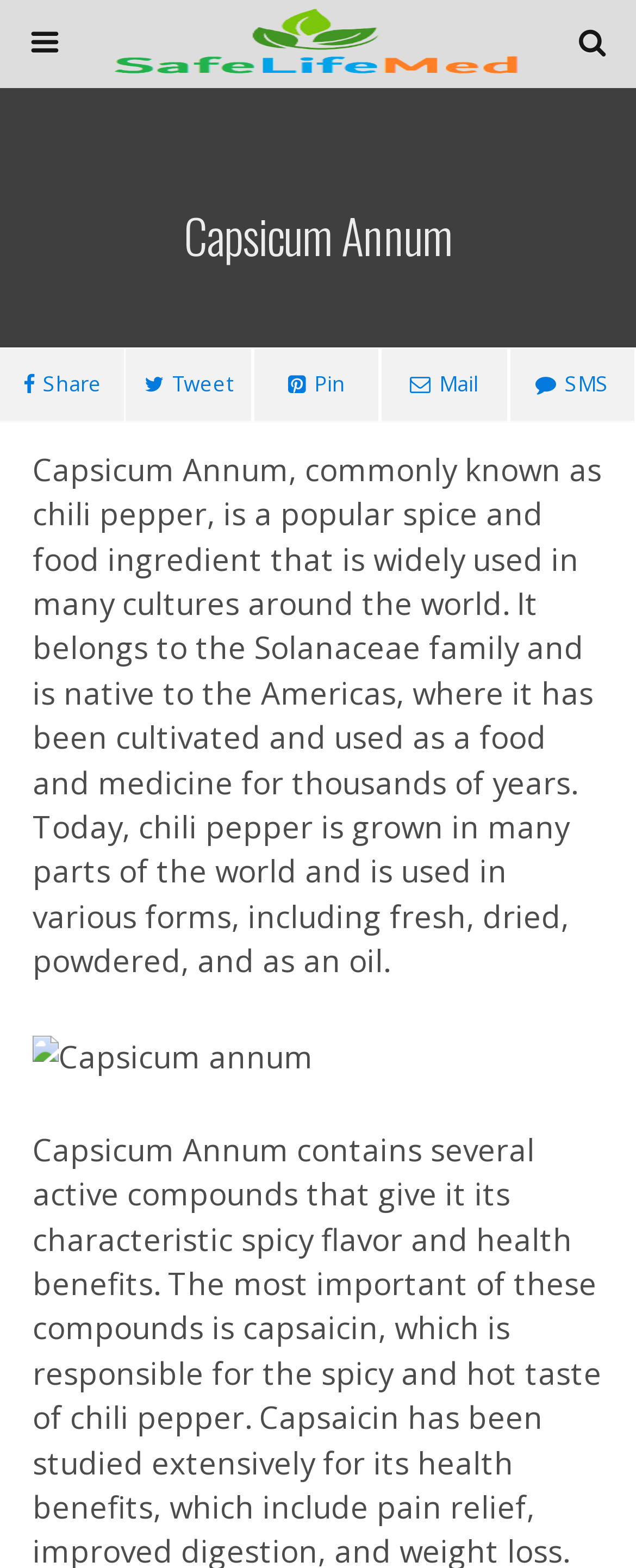Ascertain the bounding box coordinates for the UI element detailed here: "name="s" placeholder="Search this website…"". The coordinates should be provided as [left, top, right, bottom] with each value being a float between 0 and 1.

[0.051, 0.061, 0.754, 0.089]